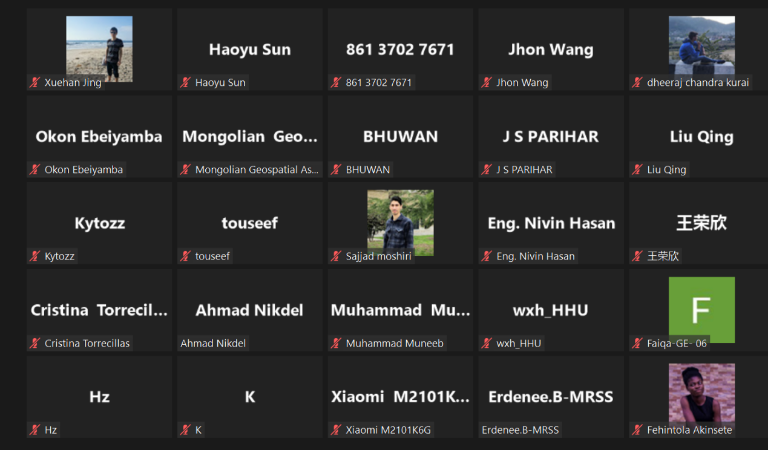Generate an elaborate caption that covers all aspects of the image.

The image captures a grid view of participants in a virtual meeting, likely related to the ISDE International Lectures organized by the International Society for Digital Earth (ISDE). The screen is filled with various participant tiles, each displaying names, with some individuals featuring profile pictures.

Prominent among the participants are individuals such as Haoyu Sun and Jhon Wang. Each tile displays either a live camera feed or a designated placeholder image, contributing to the collaborative atmosphere of the online event. The diverse array of names hints at an international gathering of scholars and experts, emphasizing the event's goal of fostering global academic discussion in the field of Digital Earth.

Beneath the participant tiles, the context suggests that the meeting is part of a series of online events aimed at sharing research results and perspectives within the relevant academic fields. This specific gathering likely serves as a platform for invited lectures, encouraging engagement among participants from around the world, reflecting the event's objective to disseminate cutting-edge knowledge in the domain of Digital Earth.